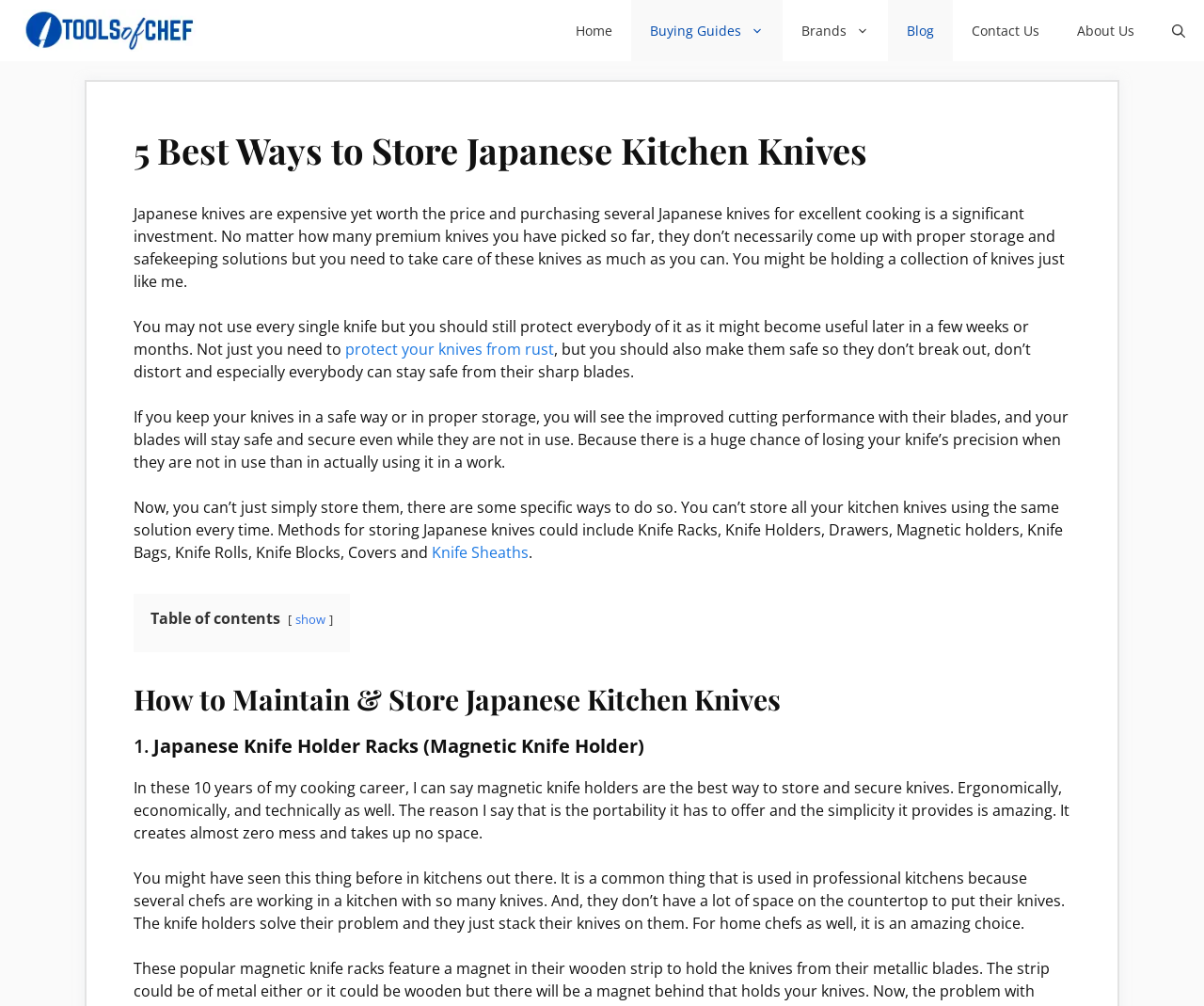Answer in one word or a short phrase: 
What is the main topic of this article?

Maintaining Japanese Knives